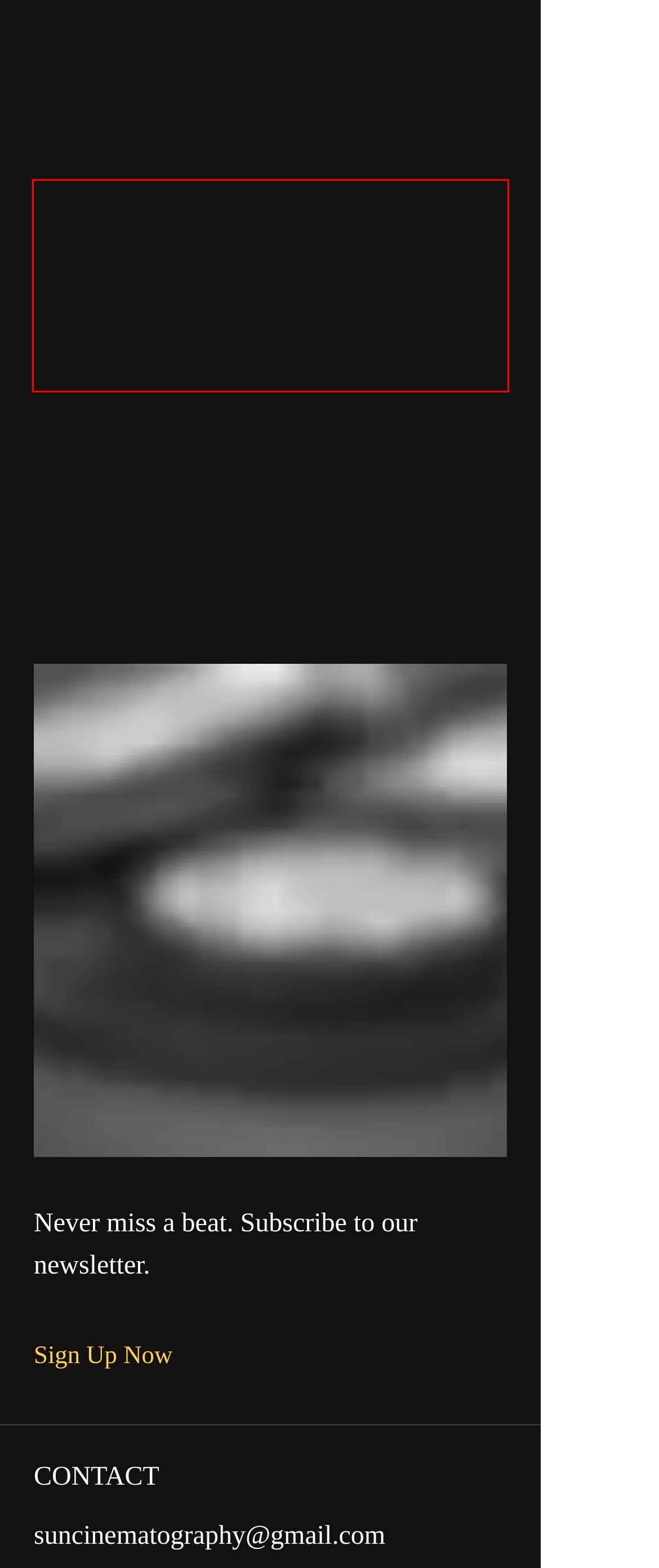Given a screenshot of a webpage containing a red rectangle bounding box, extract and provide the text content found within the red bounding box.

We have relaunched this website and are still moving our past news over. Check back for more on past winners Angelique Molina, Alex Spence, Alanna Hanson, Leonora Anzaldua Burke, and Janine Sides.